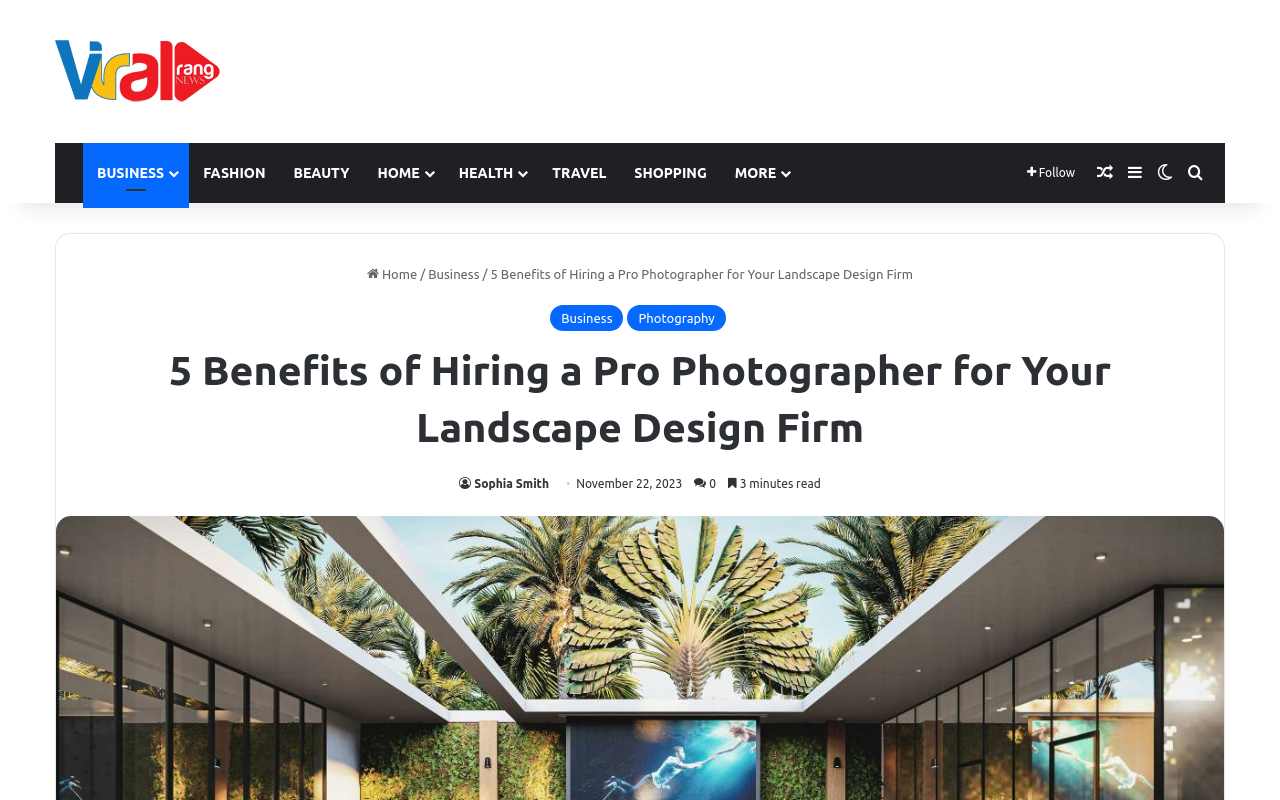Highlight the bounding box of the UI element that corresponds to this description: "Sophia Smith".

[0.359, 0.596, 0.429, 0.612]